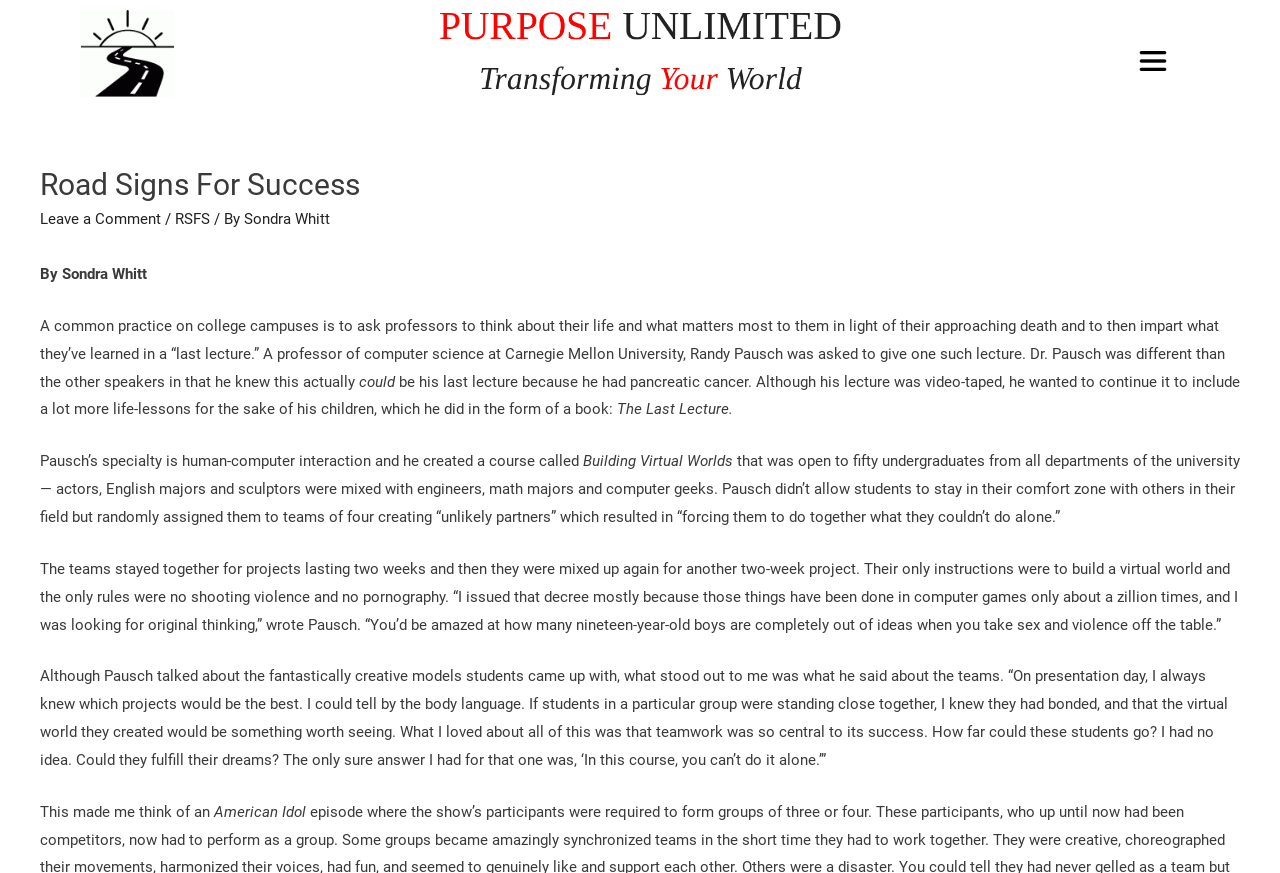Who is the author of 'The Last Lecture'?
Provide a comprehensive and detailed answer to the question.

The answer can be inferred from the text, which mentions 'Dr. Pausch' as the professor who gave a 'last lecture' and wrote a book based on it.